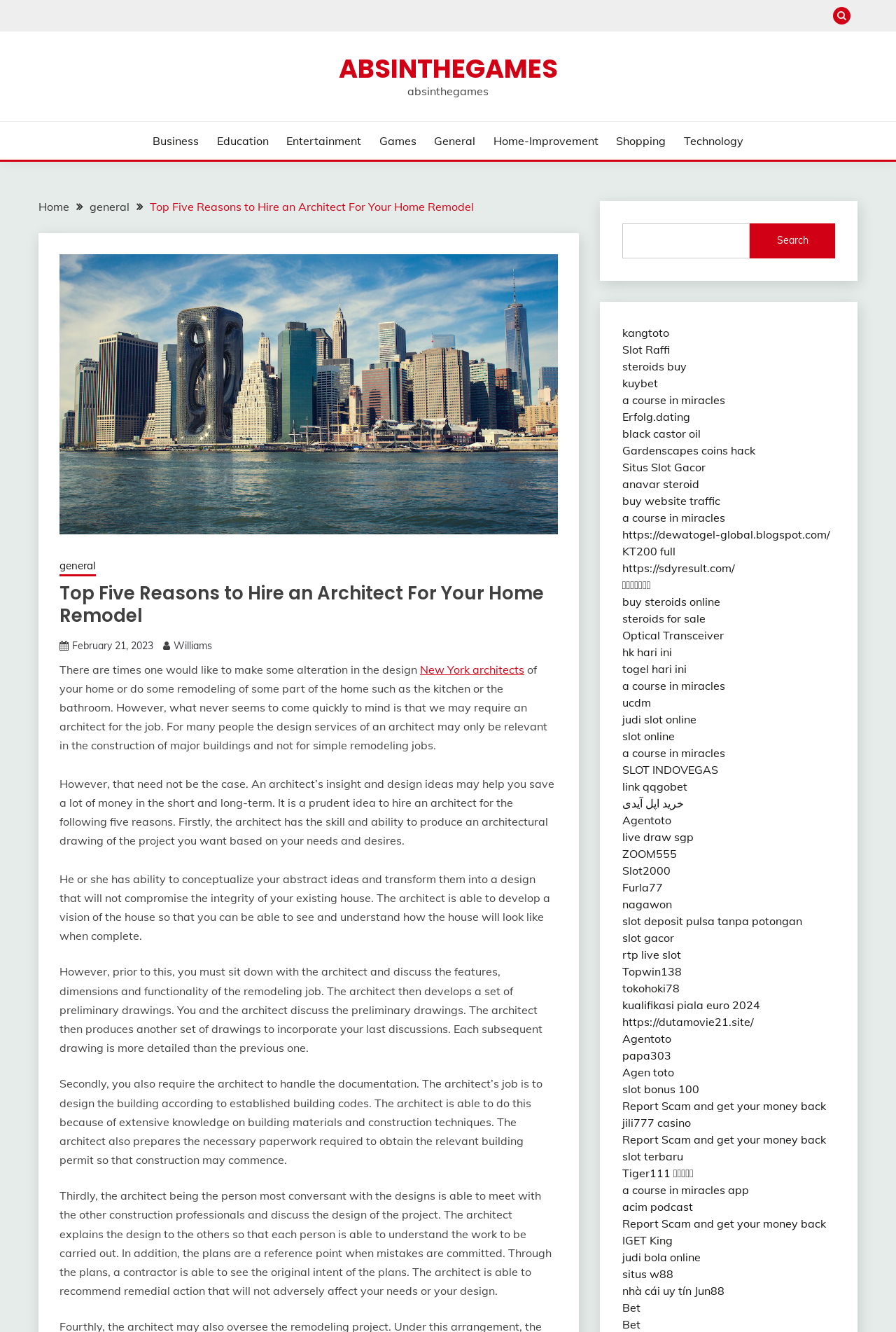Locate and provide the bounding box coordinates for the HTML element that matches this description: "parent_node: Skip to content".

[0.941, 0.636, 0.977, 0.657]